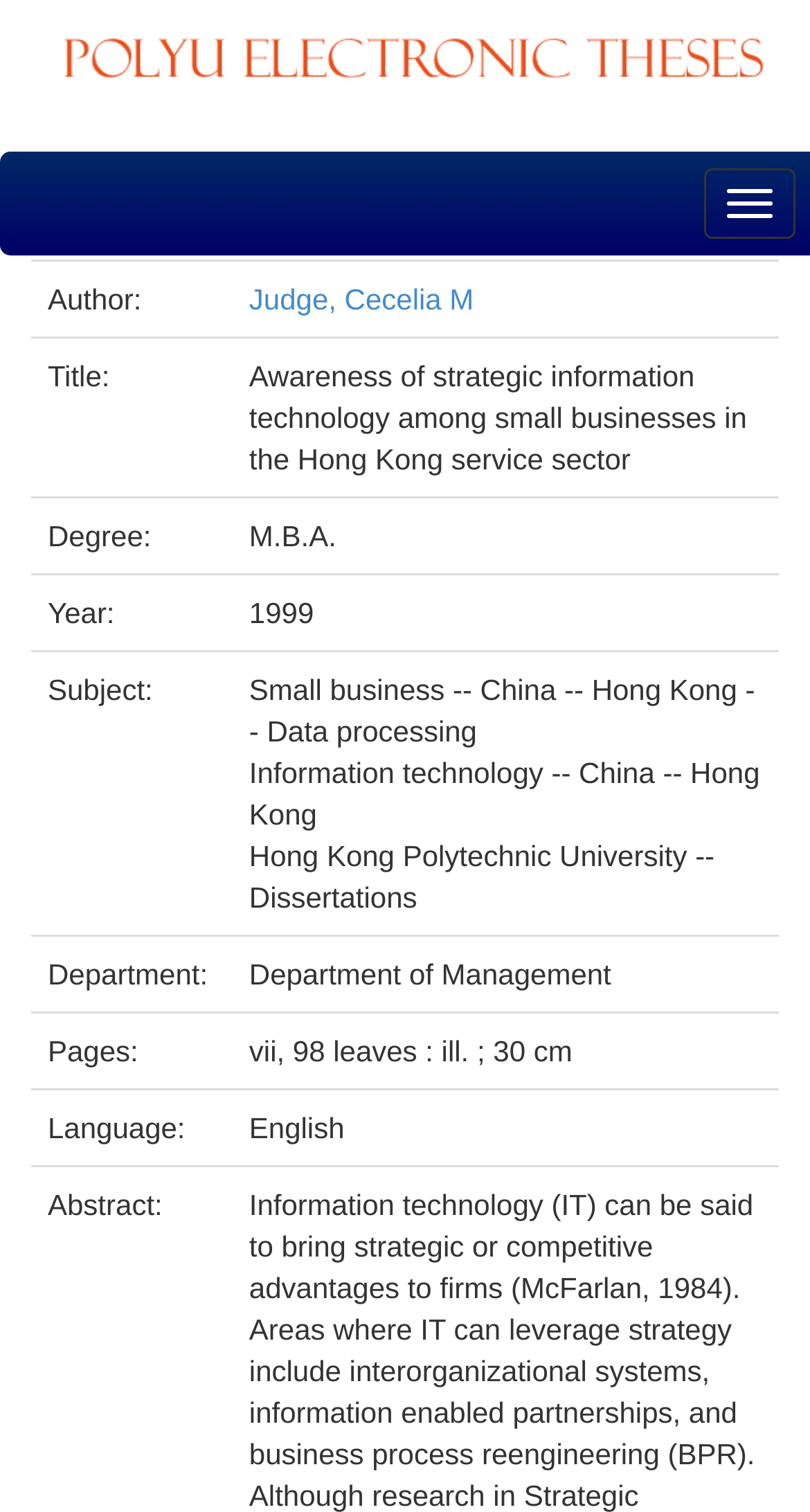What is the subject of the thesis?
Answer the question with a single word or phrase by looking at the picture.

Small business, Data processing, etc.